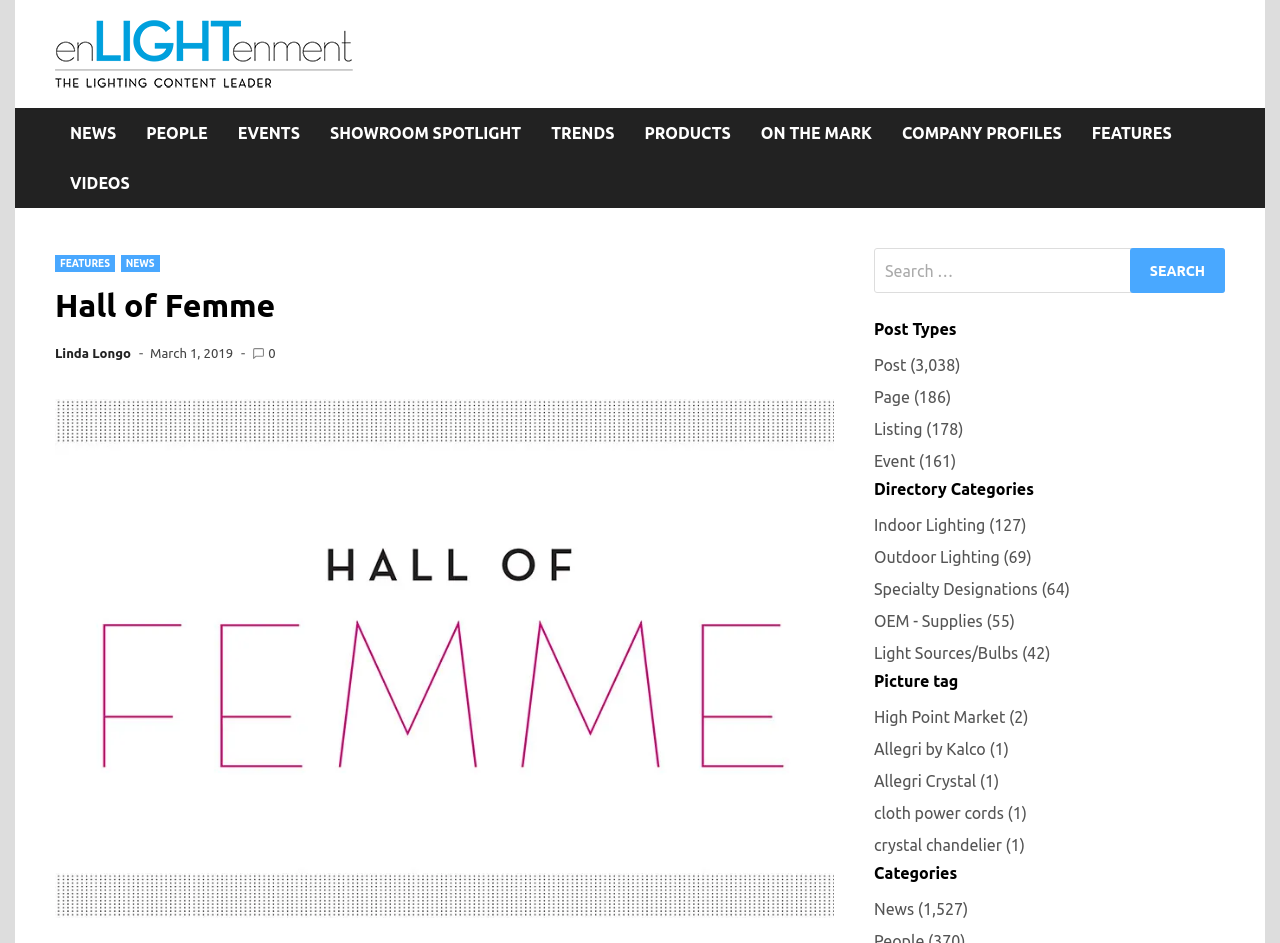Identify the bounding box coordinates for the UI element described by the following text: "March 1, 2019September 28, 2019". Provide the coordinates as four float numbers between 0 and 1, in the format [left, top, right, bottom].

[0.117, 0.367, 0.182, 0.382]